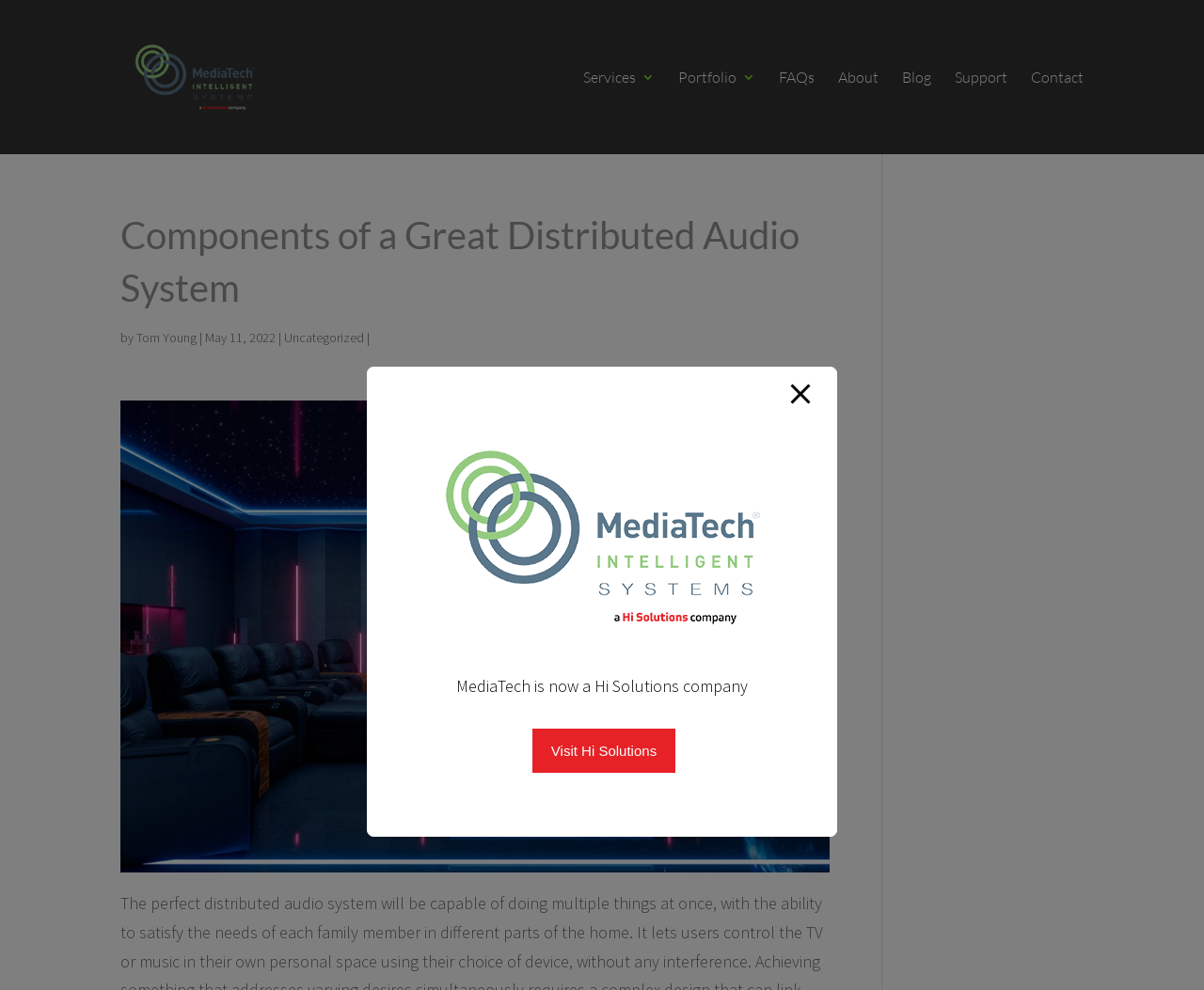Using the information shown in the image, answer the question with as much detail as possible: What is the company that MediaTech is now a part of?

MediaTech is now a part of 'Hi Solutions', which is mentioned in the image and text elements with IDs 66 and 67, respectively. These elements are located near the middle of the webpage and suggest that MediaTech has been acquired or merged with Hi Solutions.